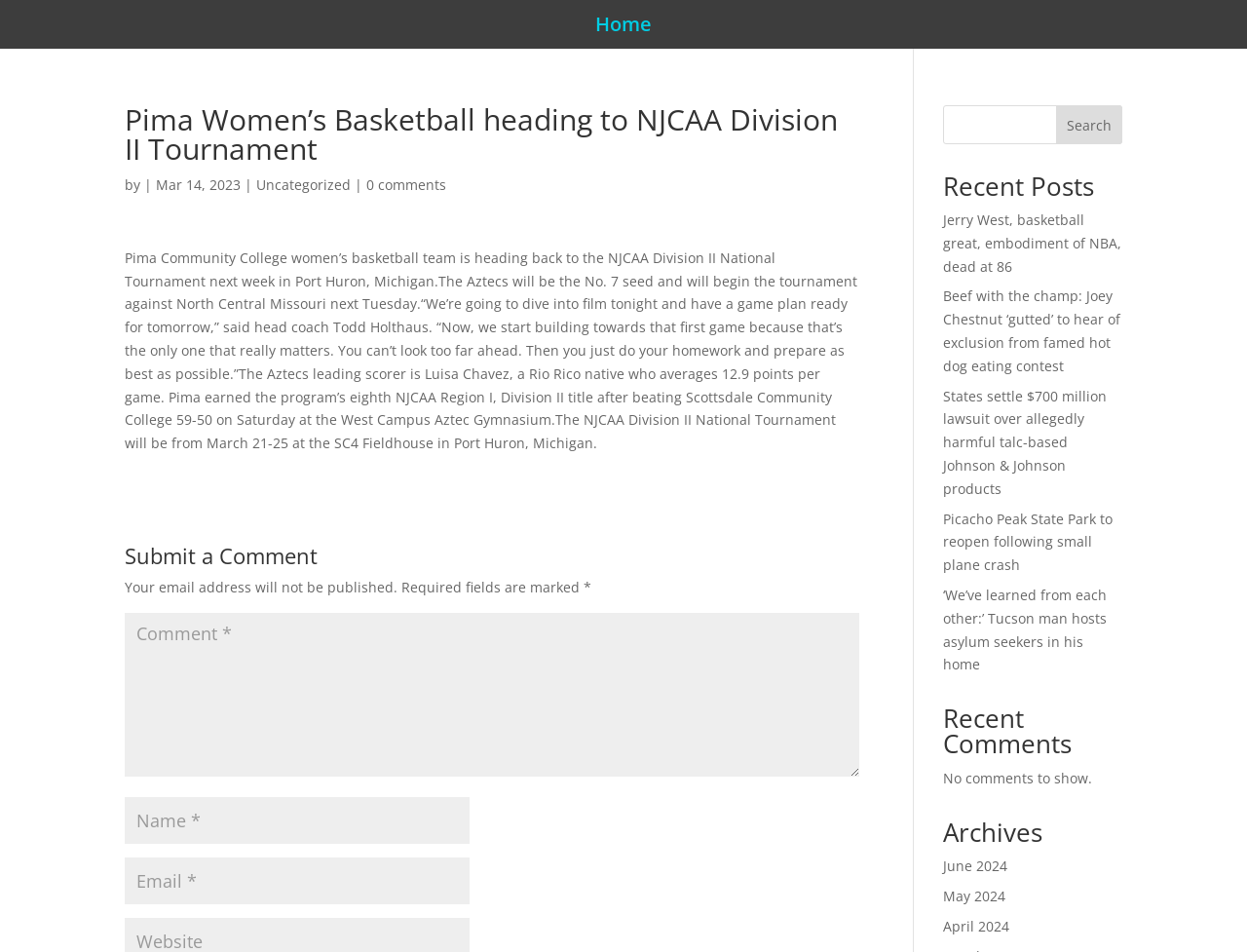From the webpage screenshot, predict the bounding box coordinates (top-left x, top-left y, bottom-right x, bottom-right y) for the UI element described here: input value="Name *" name="author"

[0.1, 0.837, 0.377, 0.886]